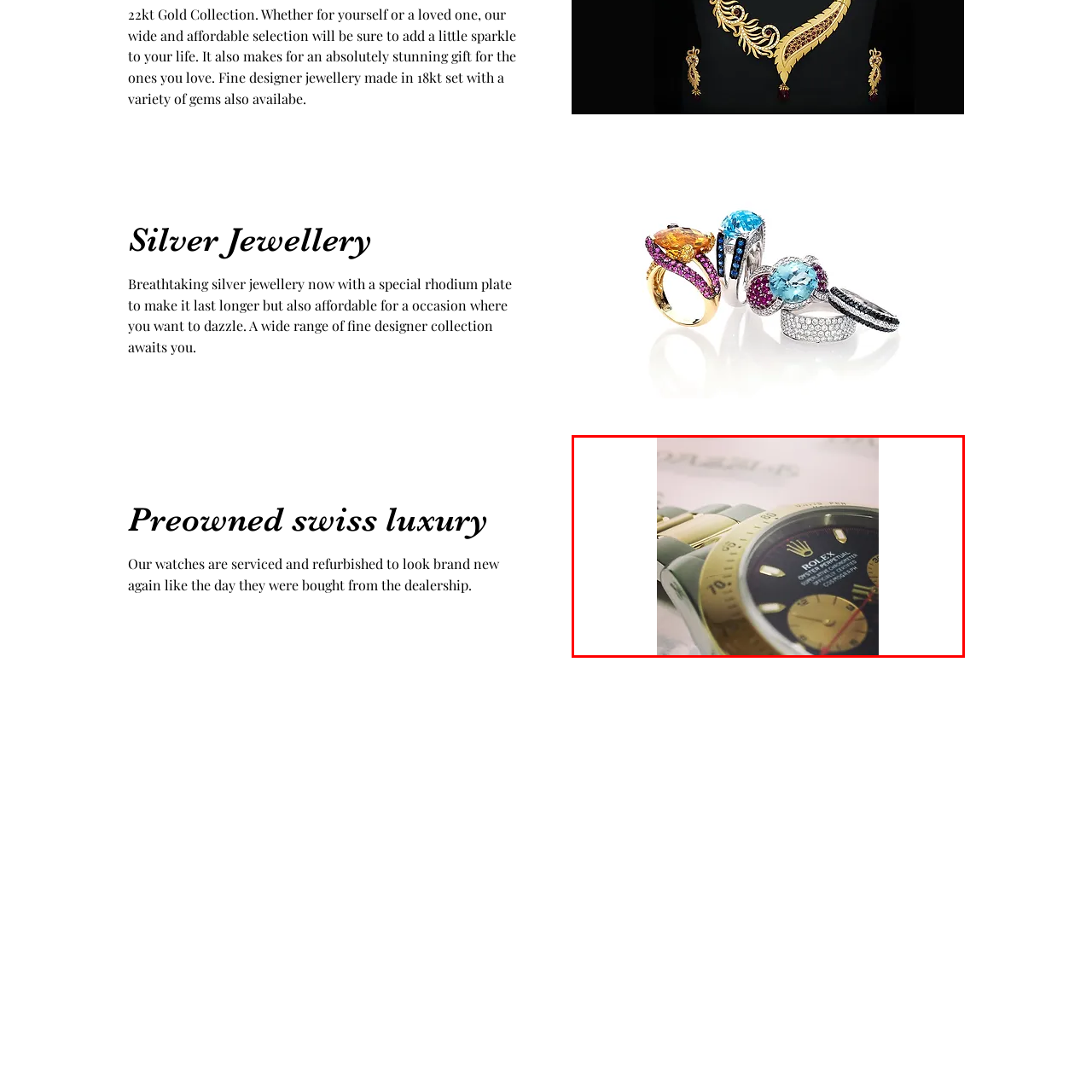Check the content in the red bounding box and reply to the question using a single word or phrase:
What is the significance of the Rolex crown logo?

high quality and prestige